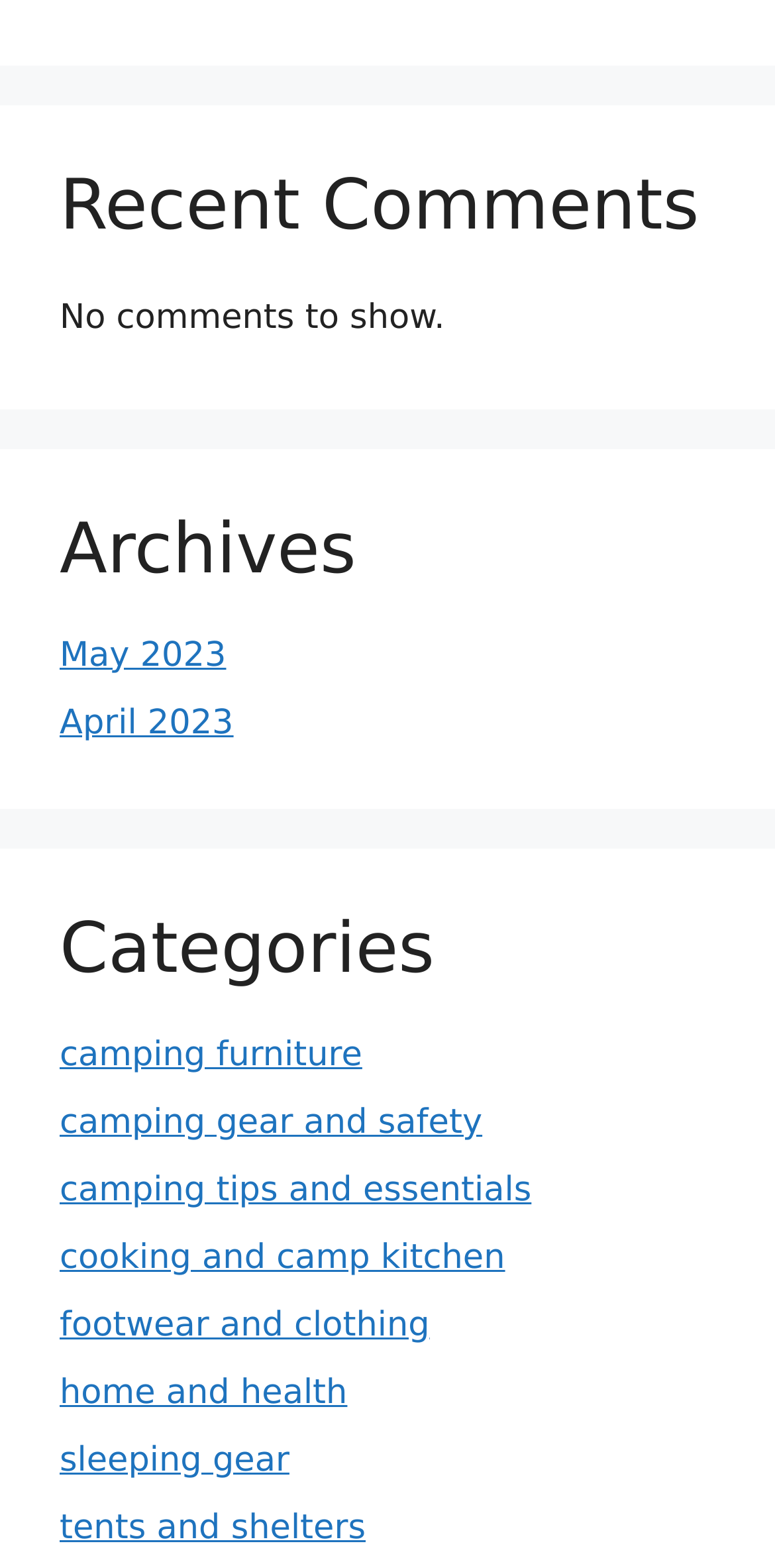Find the bounding box coordinates of the element to click in order to complete this instruction: "Read the Homeschool Program post". The bounding box coordinates must be four float numbers between 0 and 1, denoted as [left, top, right, bottom].

None